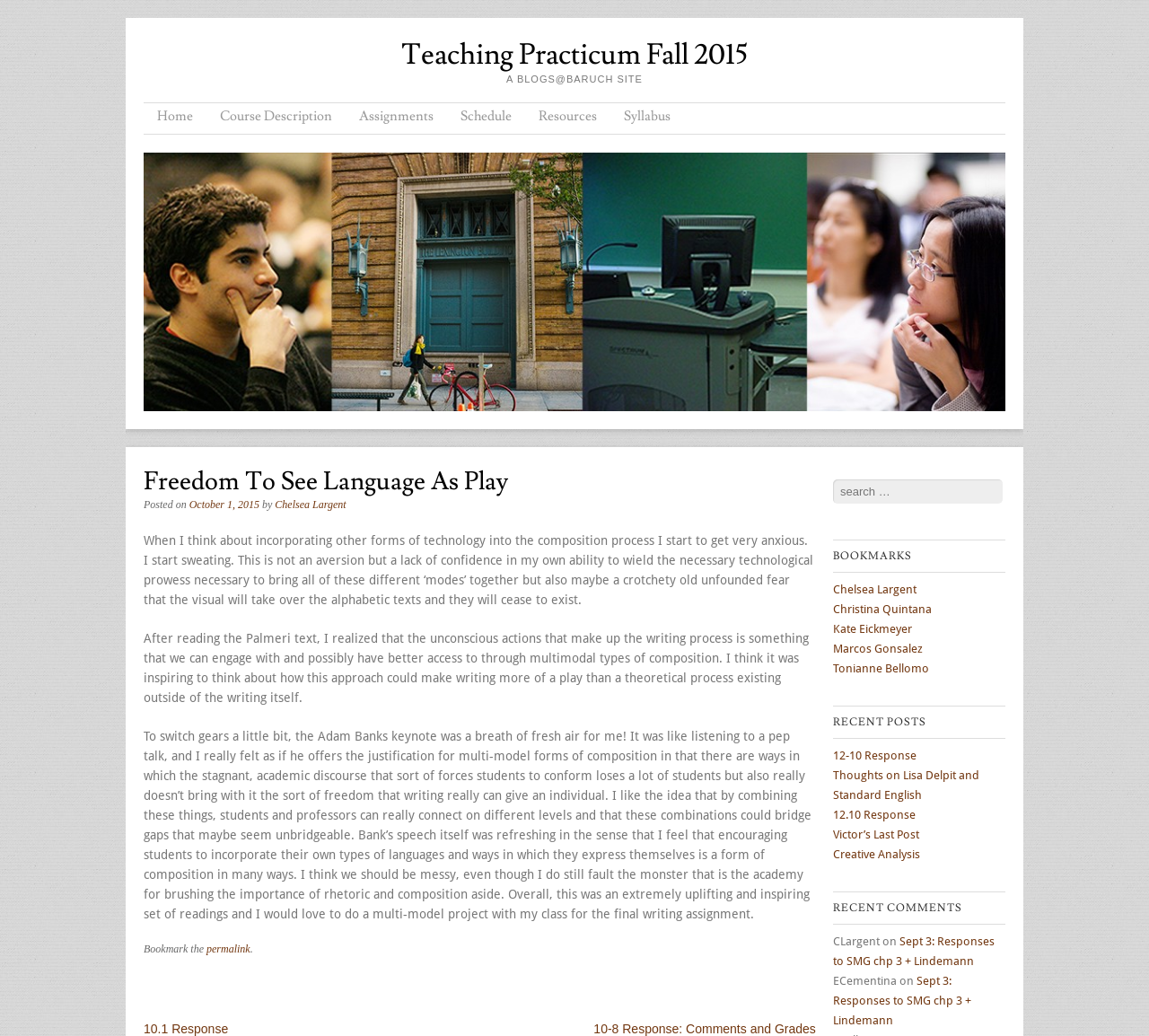Given the element description Christina Quintana, identify the bounding box coordinates for the UI element on the webpage screenshot. The format should be (top-left x, top-left y, bottom-right x, bottom-right y), with values between 0 and 1.

[0.725, 0.581, 0.811, 0.594]